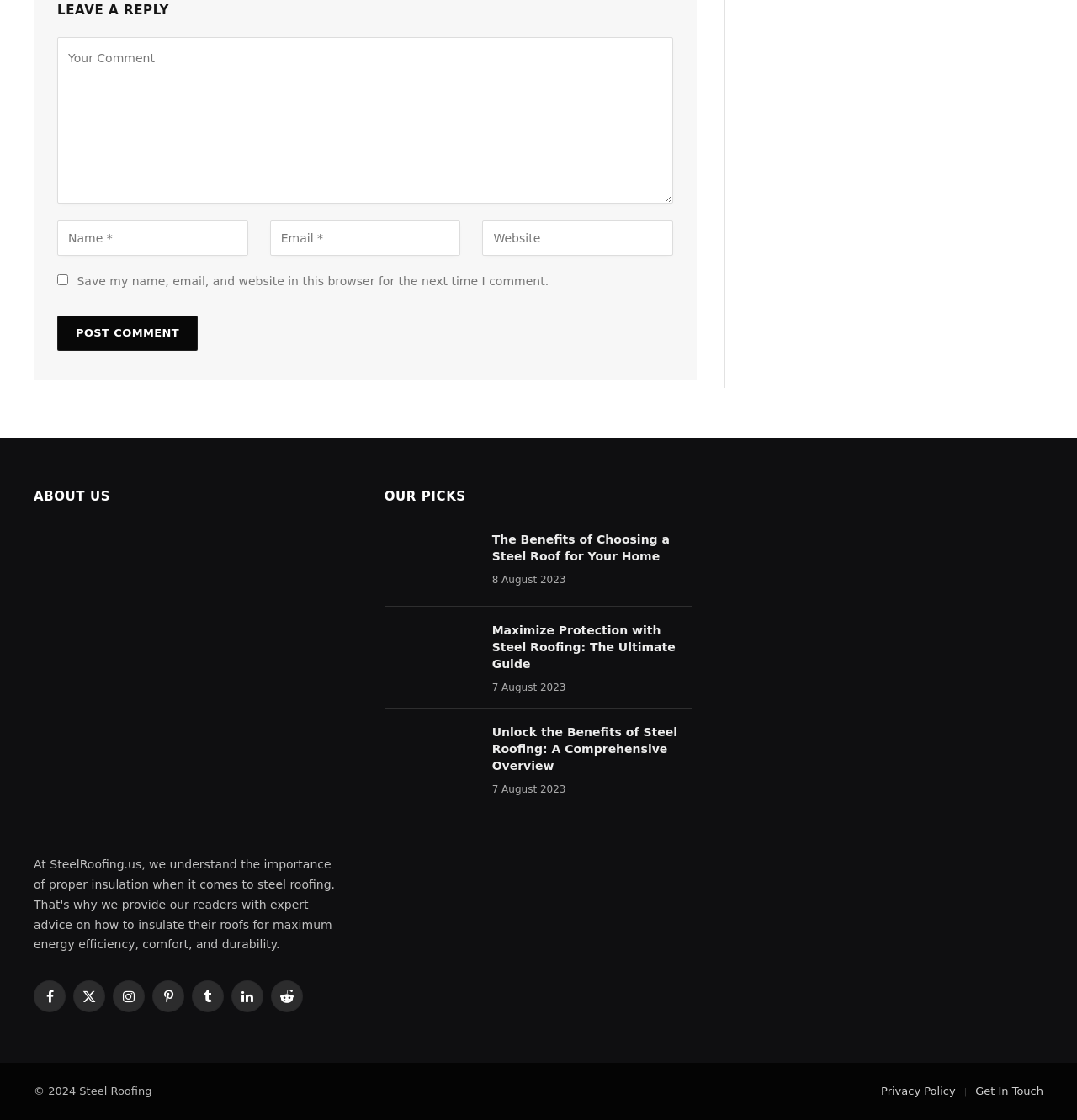Answer the question below using just one word or a short phrase: 
What is the copyright year mentioned at the bottom of the webpage?

2024